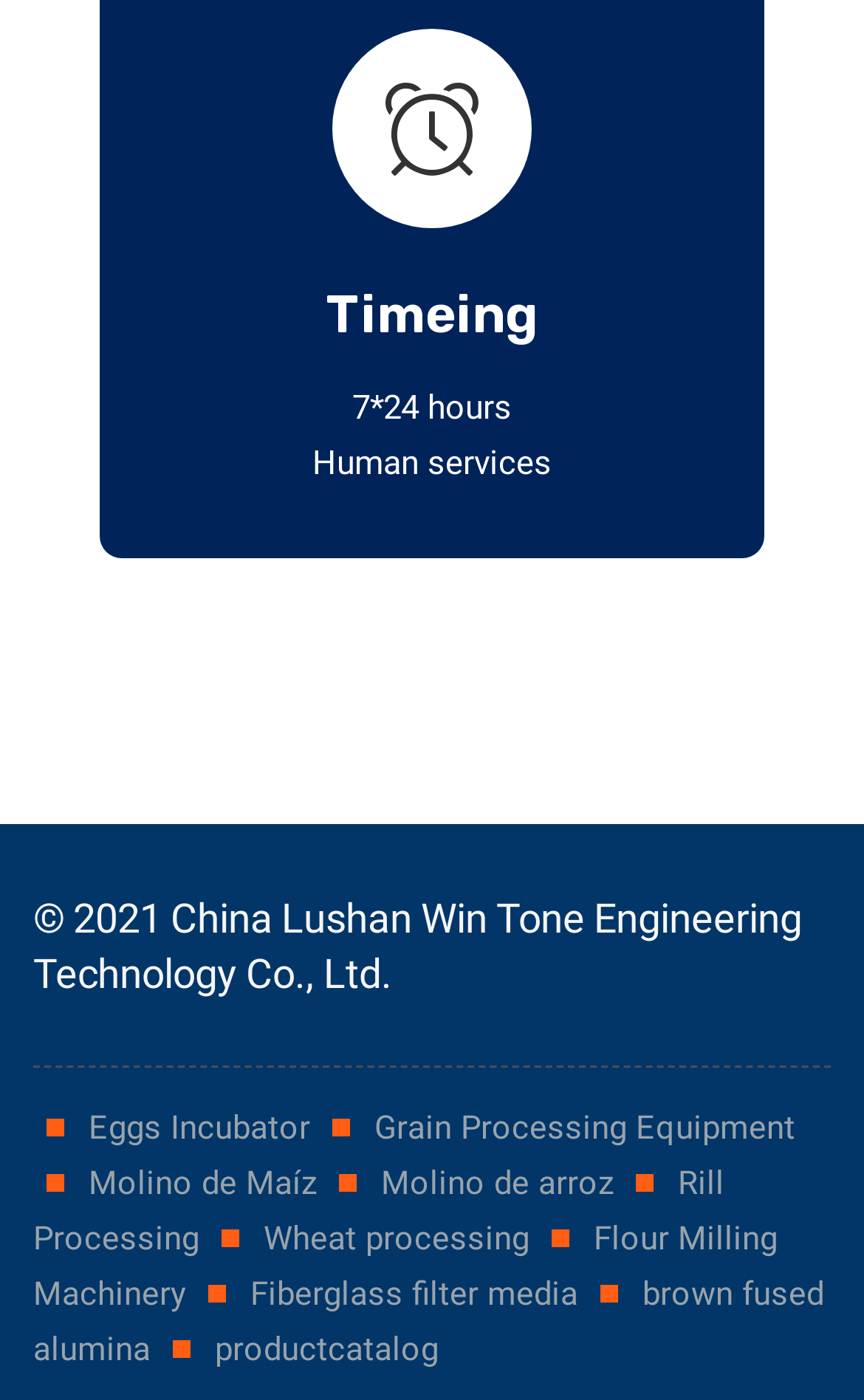Indicate the bounding box coordinates of the clickable region to achieve the following instruction: "View 'Grain Processing Equipment'."

[0.433, 0.791, 0.921, 0.819]